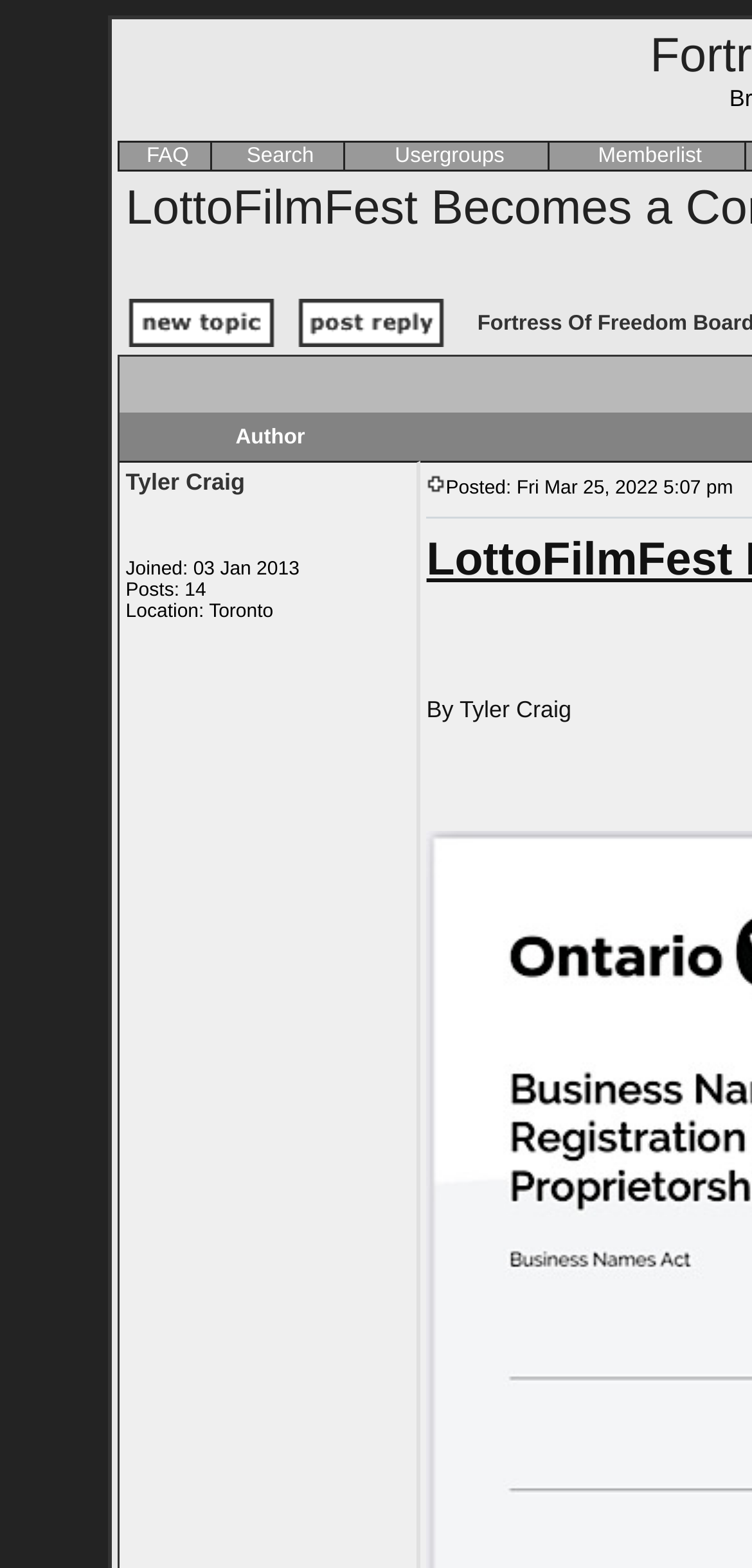What is the author of the post?
Use the information from the screenshot to give a comprehensive response to the question.

I looked for the author information in the post section and found the text 'By Tyler Craig', which indicates that the author of the post is Tyler Craig.